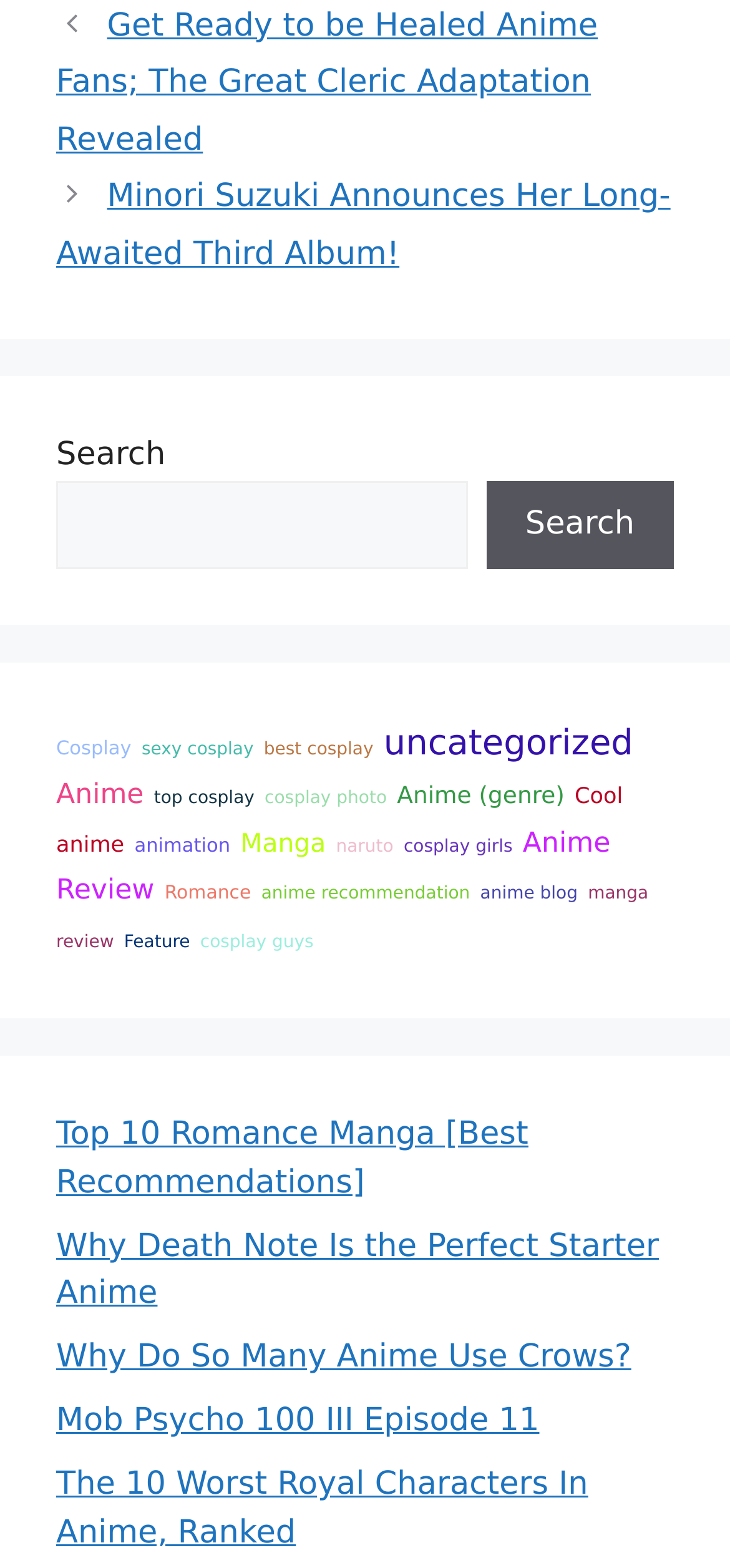Determine the bounding box coordinates of the element's region needed to click to follow the instruction: "Check out the latest anime reviews". Provide these coordinates as four float numbers between 0 and 1, formatted as [left, top, right, bottom].

[0.077, 0.528, 0.836, 0.578]